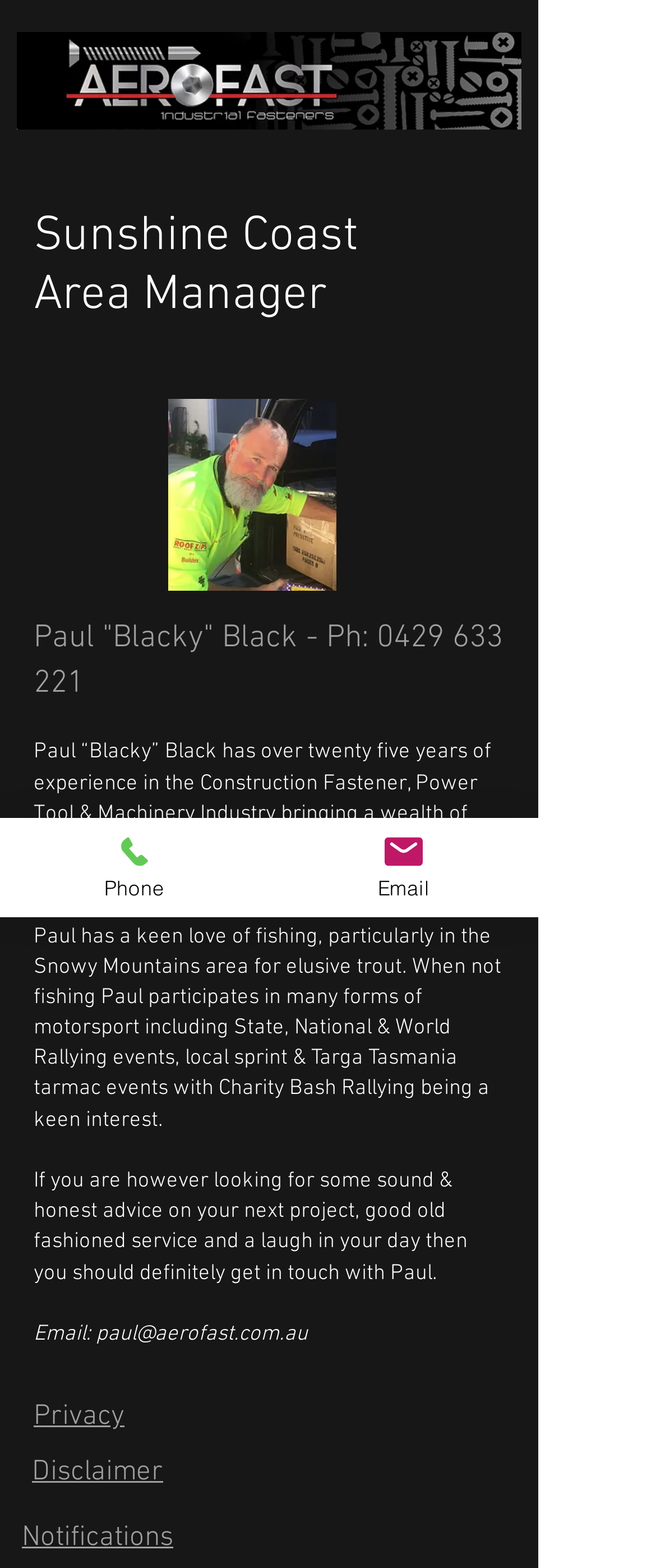What is Paul's email address?
Look at the screenshot and provide an in-depth answer.

The answer can be found in the link element 'Email: paul@aerofast.com.au' which is a sub-element of the main element. This link element contains Paul's email address.